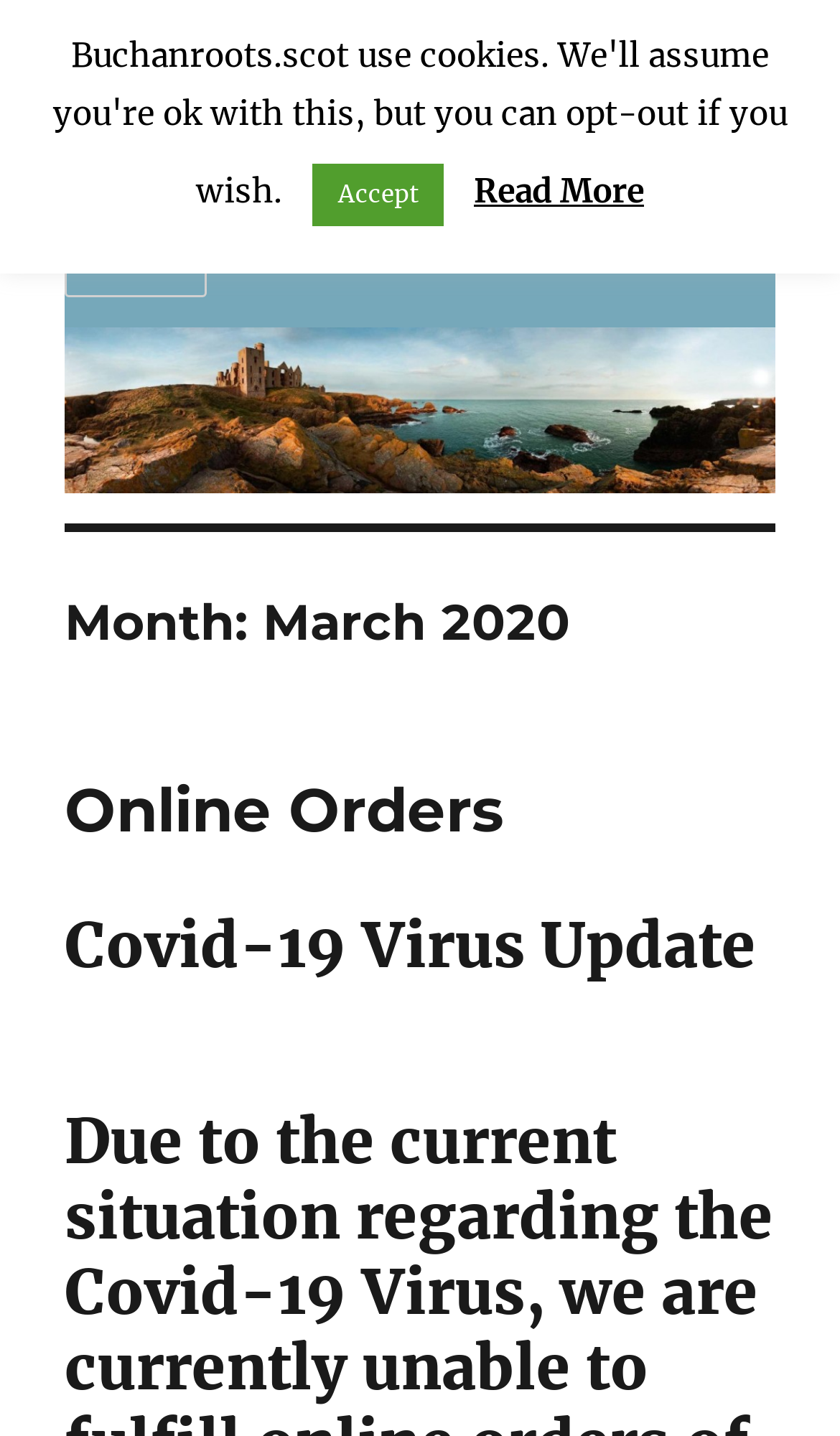Using the provided element description: "Accept", determine the bounding box coordinates of the corresponding UI element in the screenshot.

[0.372, 0.114, 0.528, 0.157]